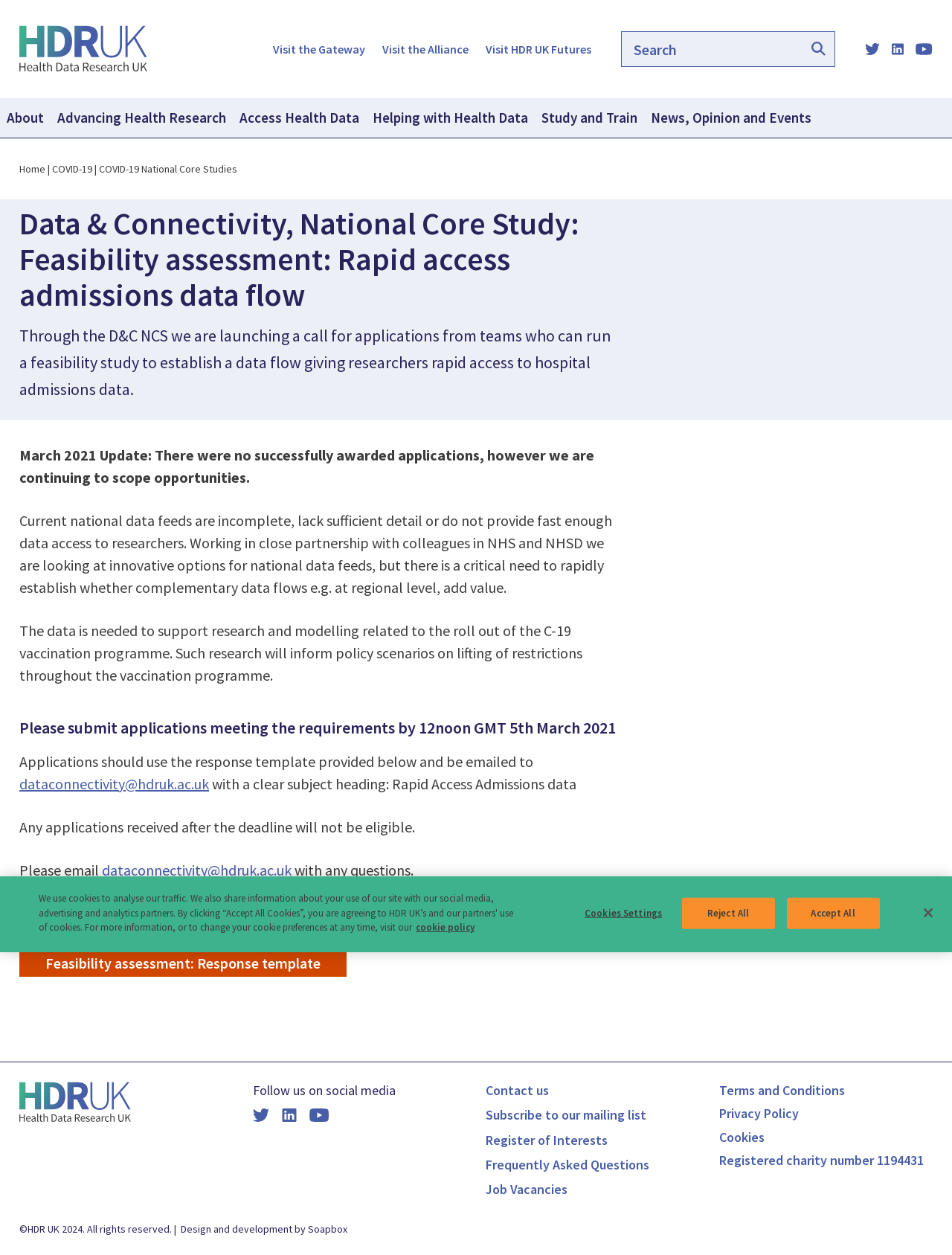Determine the main headline of the webpage and provide its text.

Data & Connectivity, National Core Study: Feasibility assessment: Rapid access admissions data flow